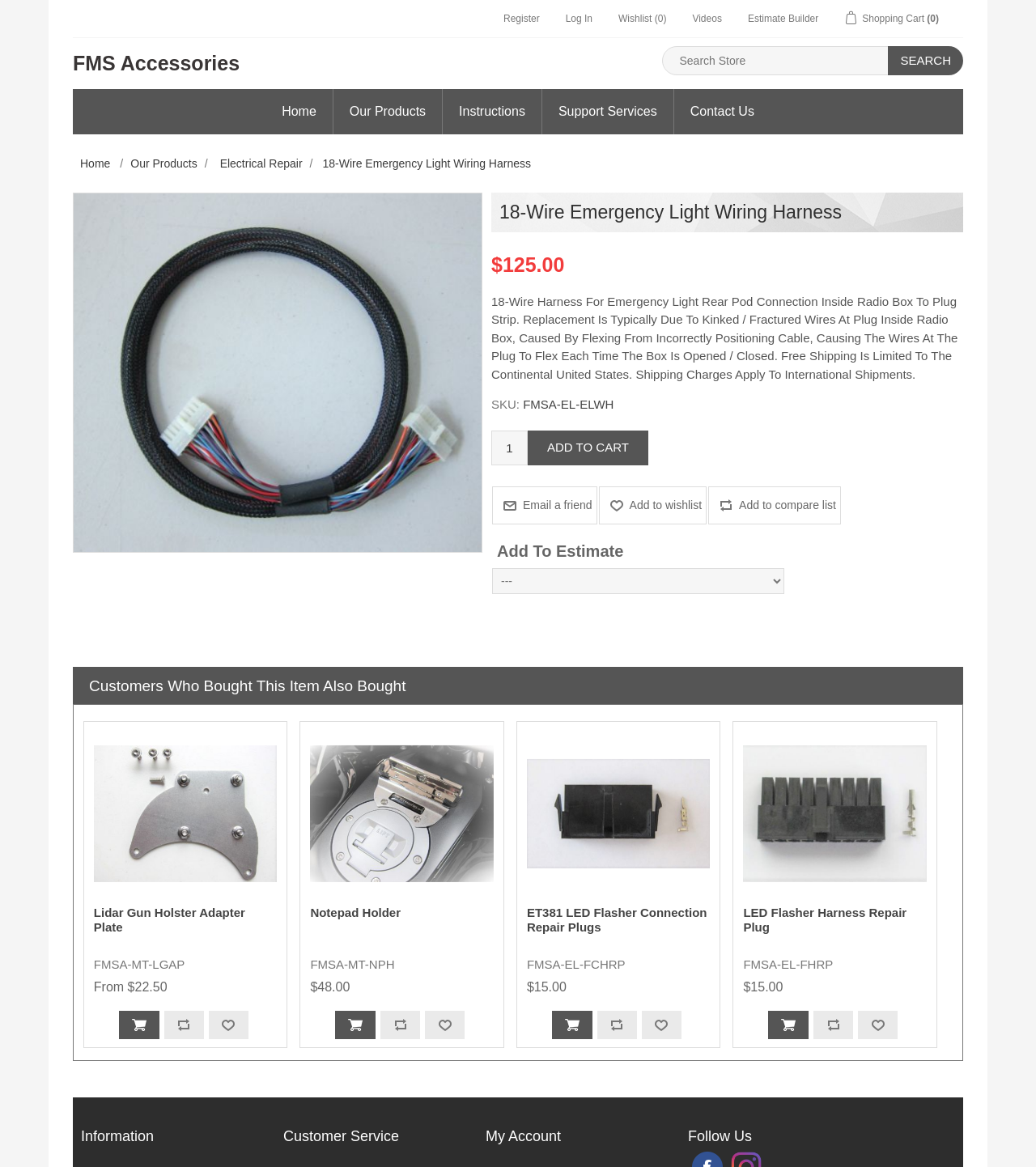Please specify the coordinates of the bounding box for the element that should be clicked to carry out this instruction: "View product details". The coordinates must be four float numbers between 0 and 1, formatted as [left, top, right, bottom].

[0.482, 0.172, 0.922, 0.192]